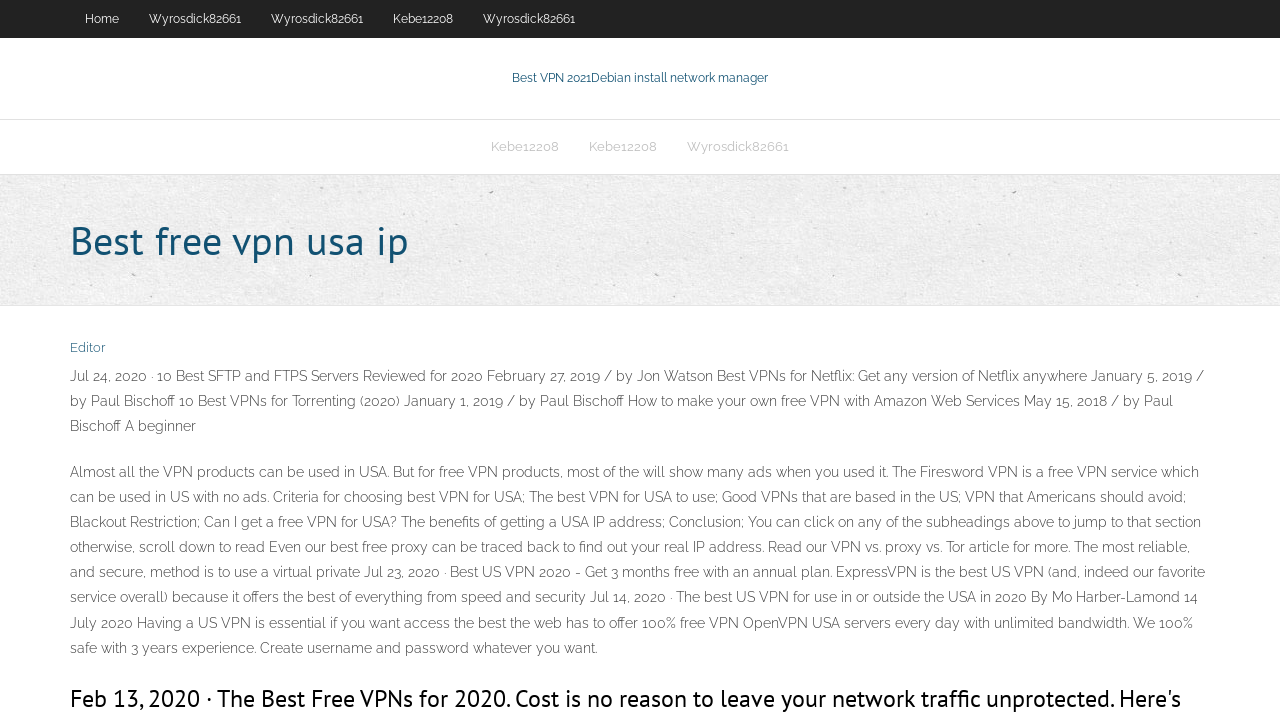What is the best VPN for USA?
Please respond to the question with a detailed and thorough explanation.

The webpage mentions that ExpressVPN is the best US VPN 2020, and it offers the best of everything from speed and security.